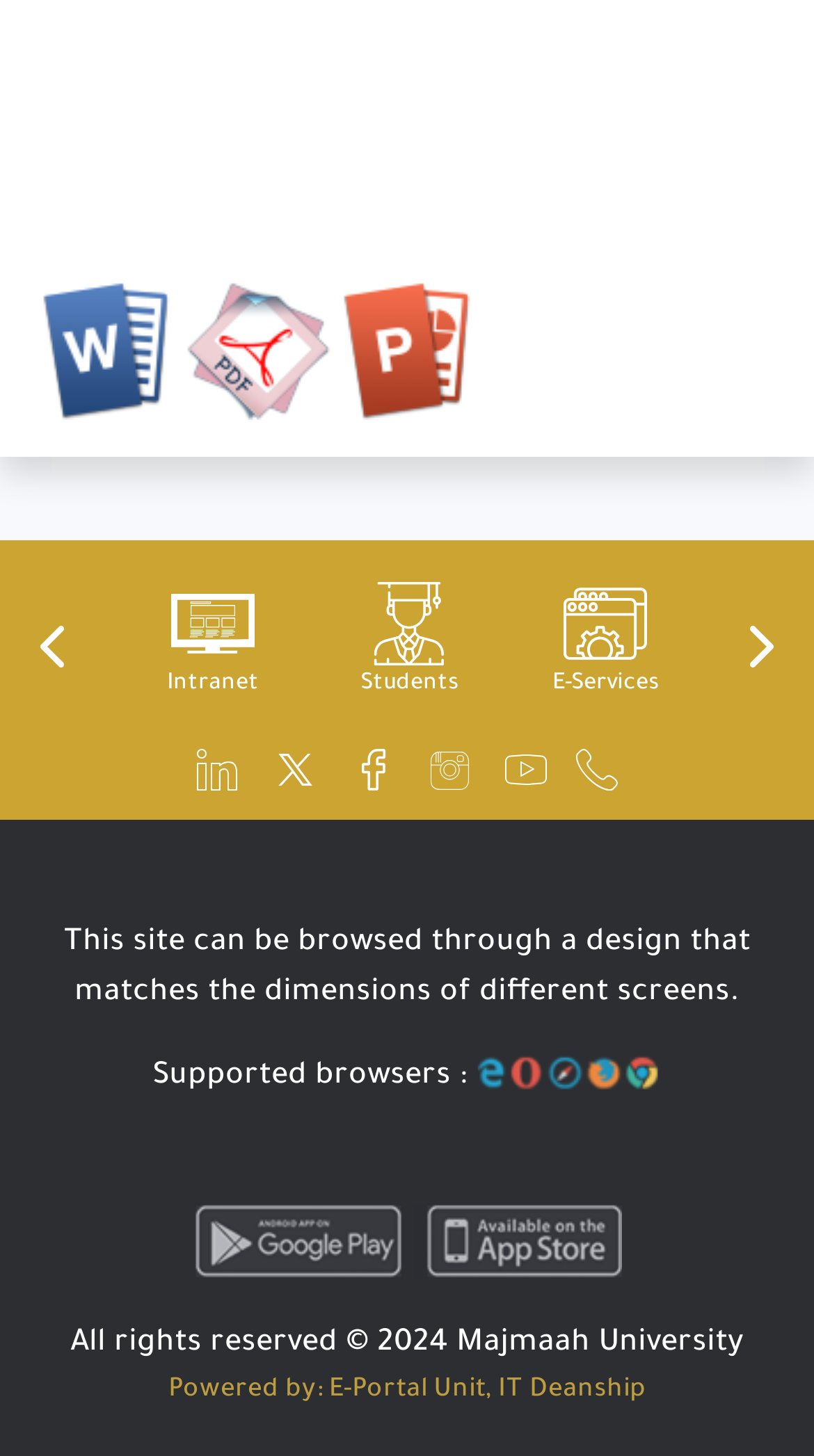Provide the bounding box coordinates of the section that needs to be clicked to accomplish the following instruction: "Click on the Previous button."

[0.038, 0.427, 0.09, 0.455]